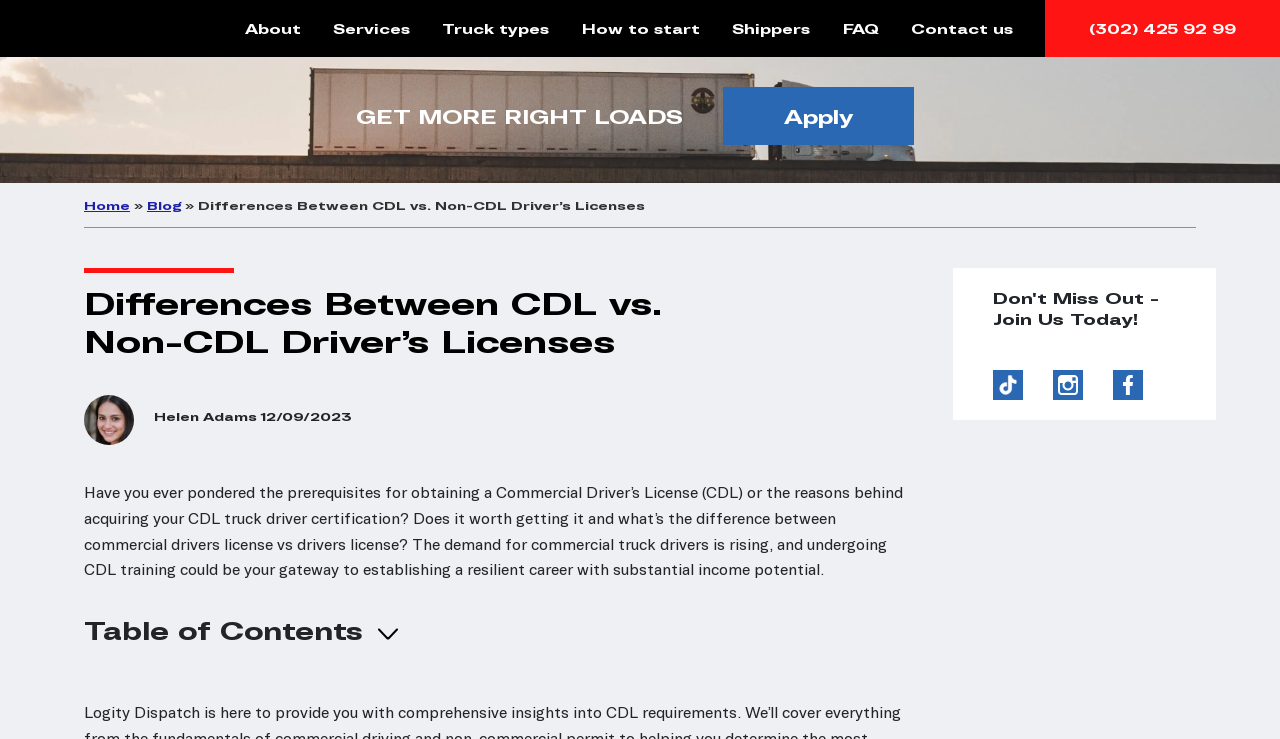Who is the author of the article?
From the screenshot, provide a brief answer in one word or phrase.

Helen Adams